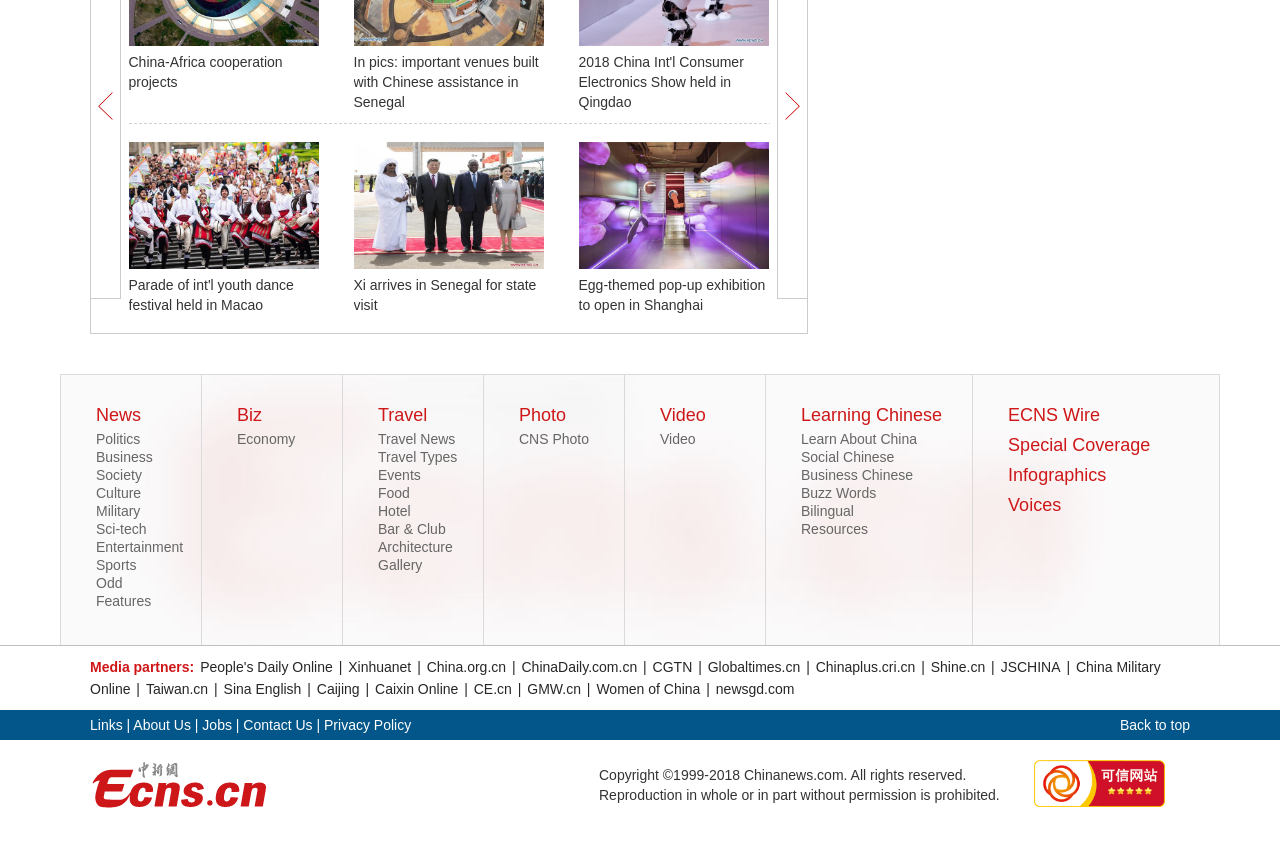Please identify the bounding box coordinates of the element's region that needs to be clicked to fulfill the following instruction: "Search for something". The bounding box coordinates should consist of four float numbers between 0 and 1, i.e., [left, top, right, bottom].

None